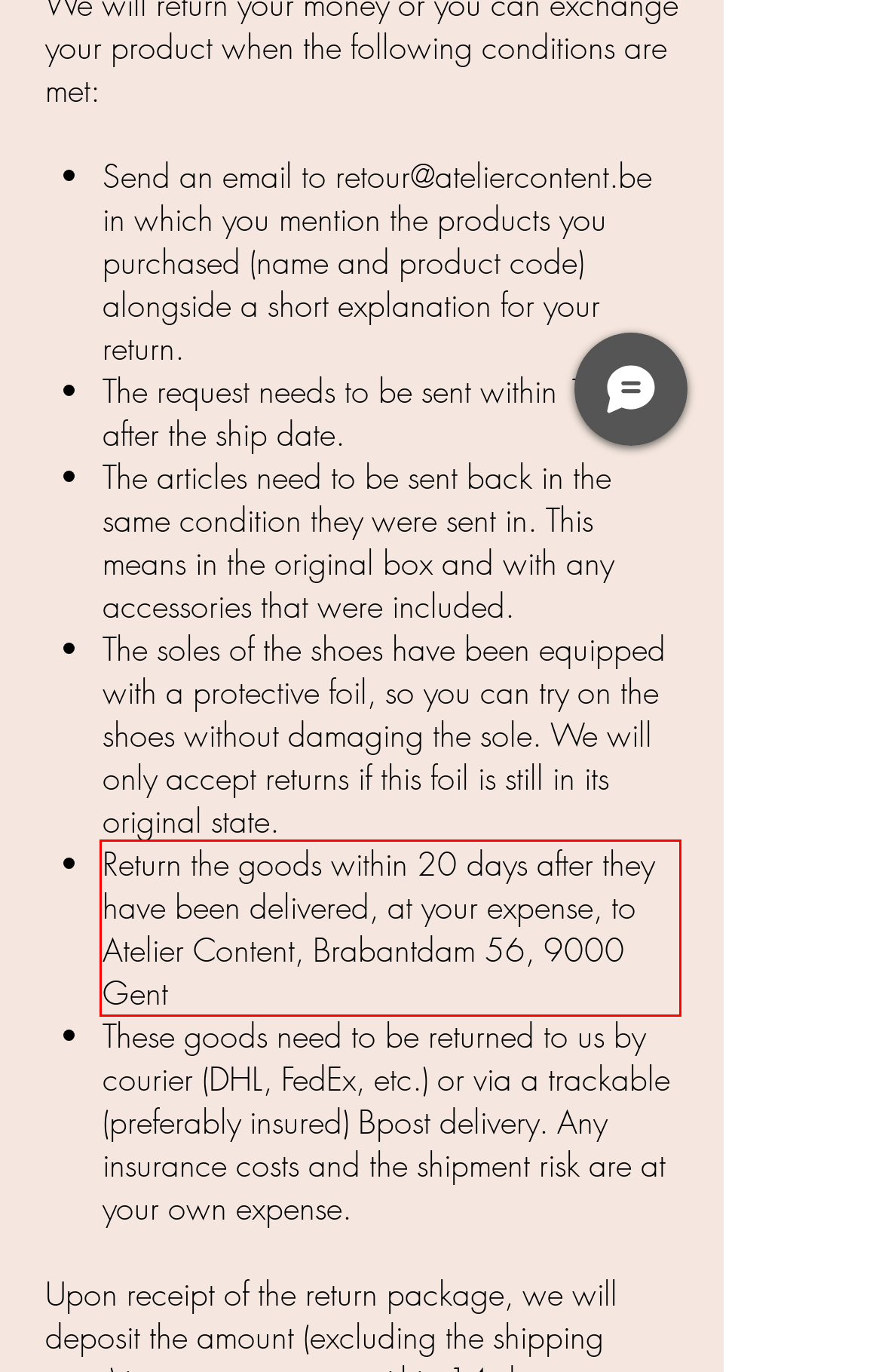With the provided screenshot of a webpage, locate the red bounding box and perform OCR to extract the text content inside it.

Return the goods within 20 days after they have been delivered, at your expense, to Atelier Content, Brabantdam 56, 9000 Gent